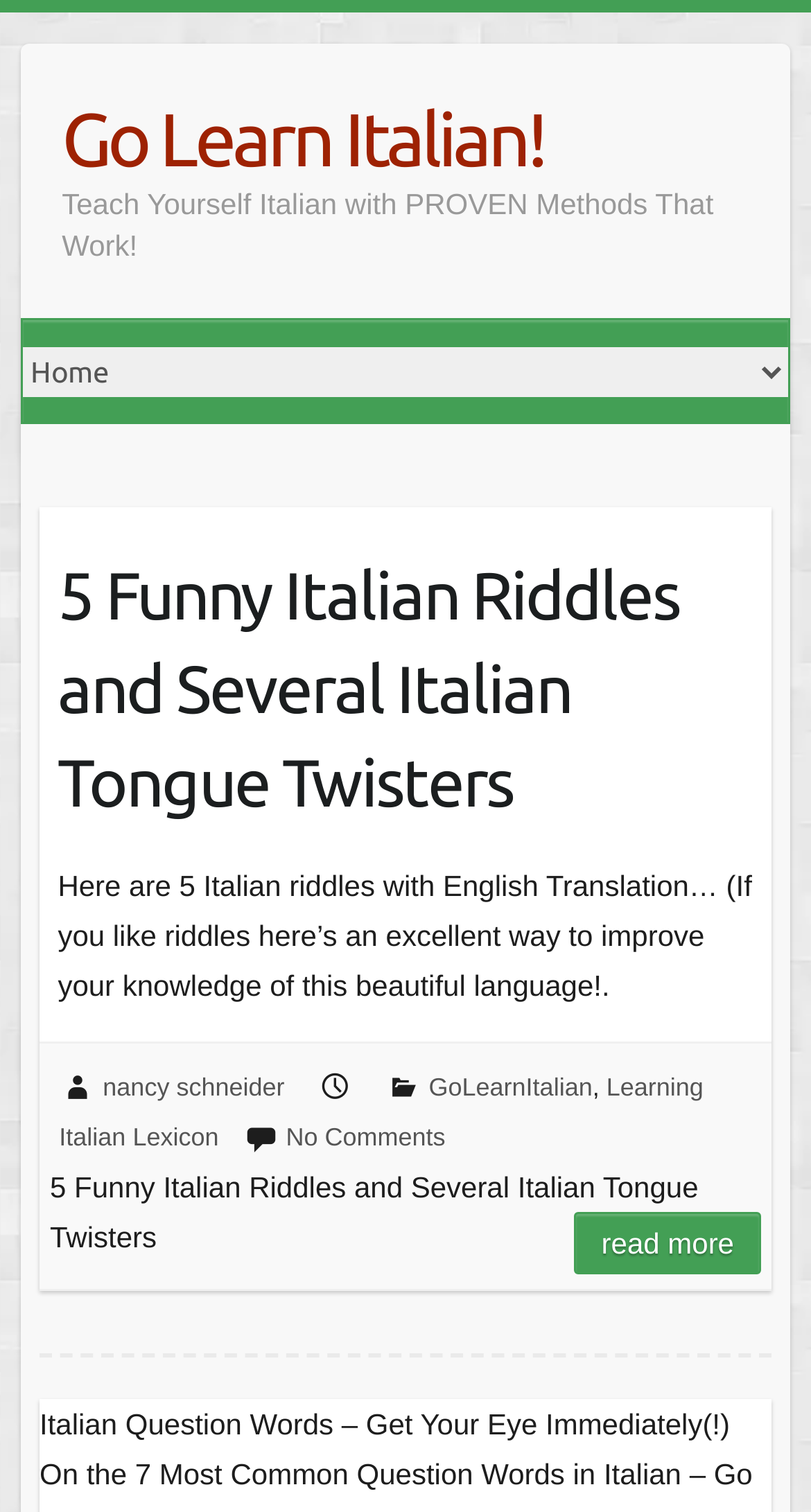Bounding box coordinates are to be given in the format (top-left x, top-left y, bottom-right x, bottom-right y). All values must be floating point numbers between 0 and 1. Provide the bounding box coordinate for the UI element described as: No Comments

[0.353, 0.742, 0.549, 0.761]